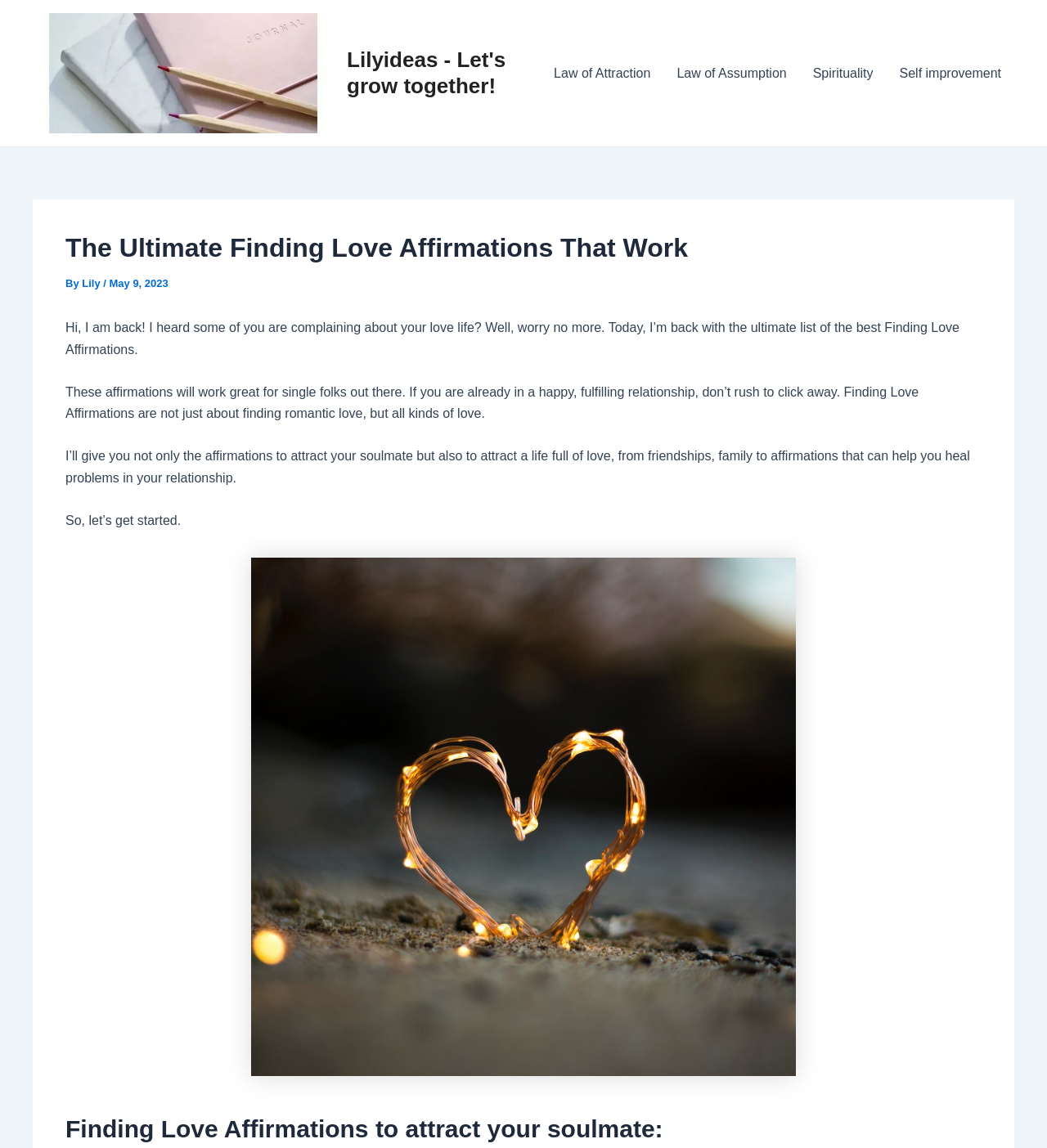Identify the bounding box coordinates of the specific part of the webpage to click to complete this instruction: "explore Finding Love Affirmations".

[0.062, 0.969, 0.938, 0.997]